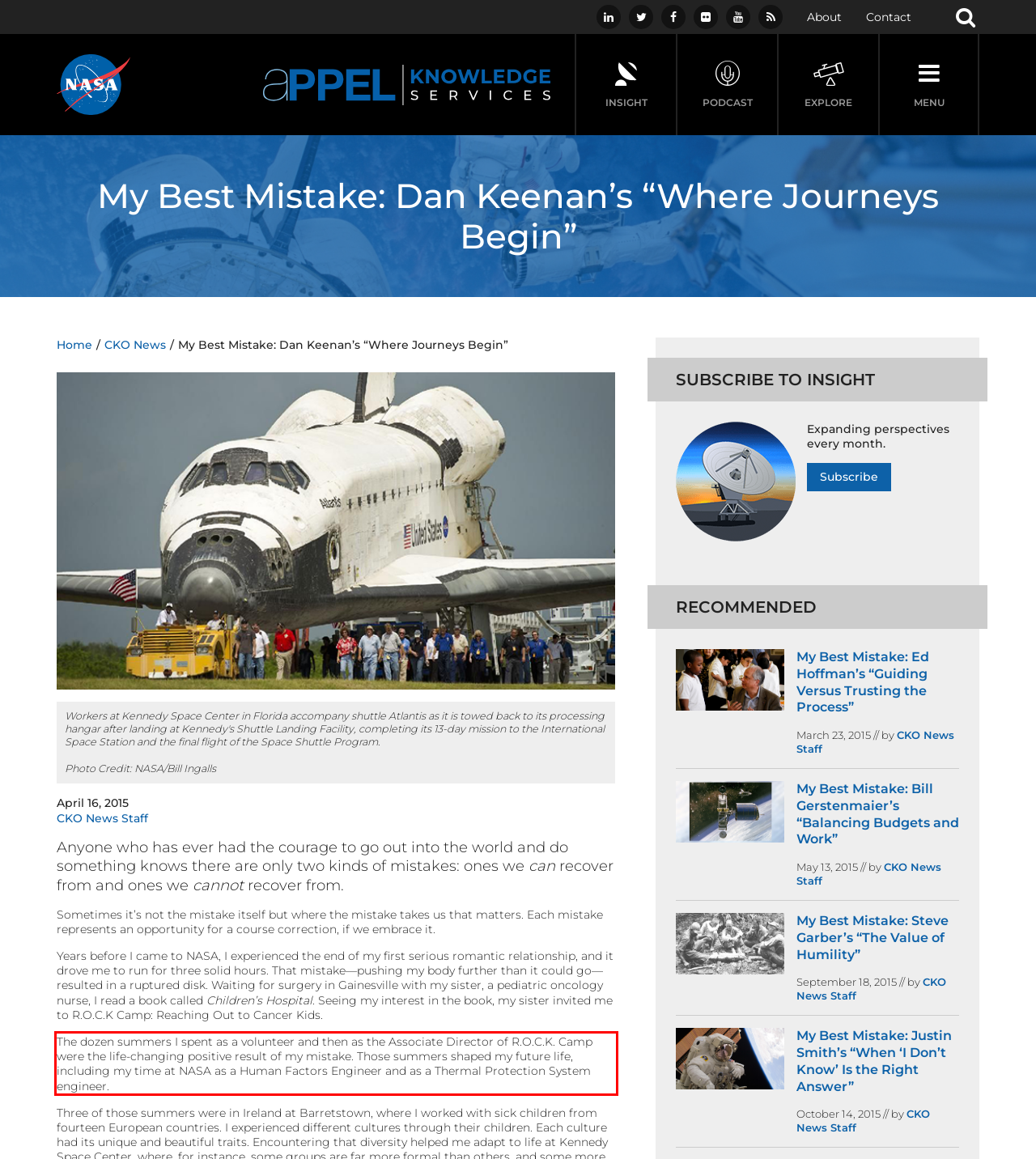Given the screenshot of the webpage, identify the red bounding box, and recognize the text content inside that red bounding box.

The dozen summers I spent as a volunteer and then as the Associate Director of R.O.C.K. Camp were the life-changing positive result of my mistake. Those summers shaped my future life, including my time at NASA as a Human Factors Engineer and as a Thermal Protection System engineer.